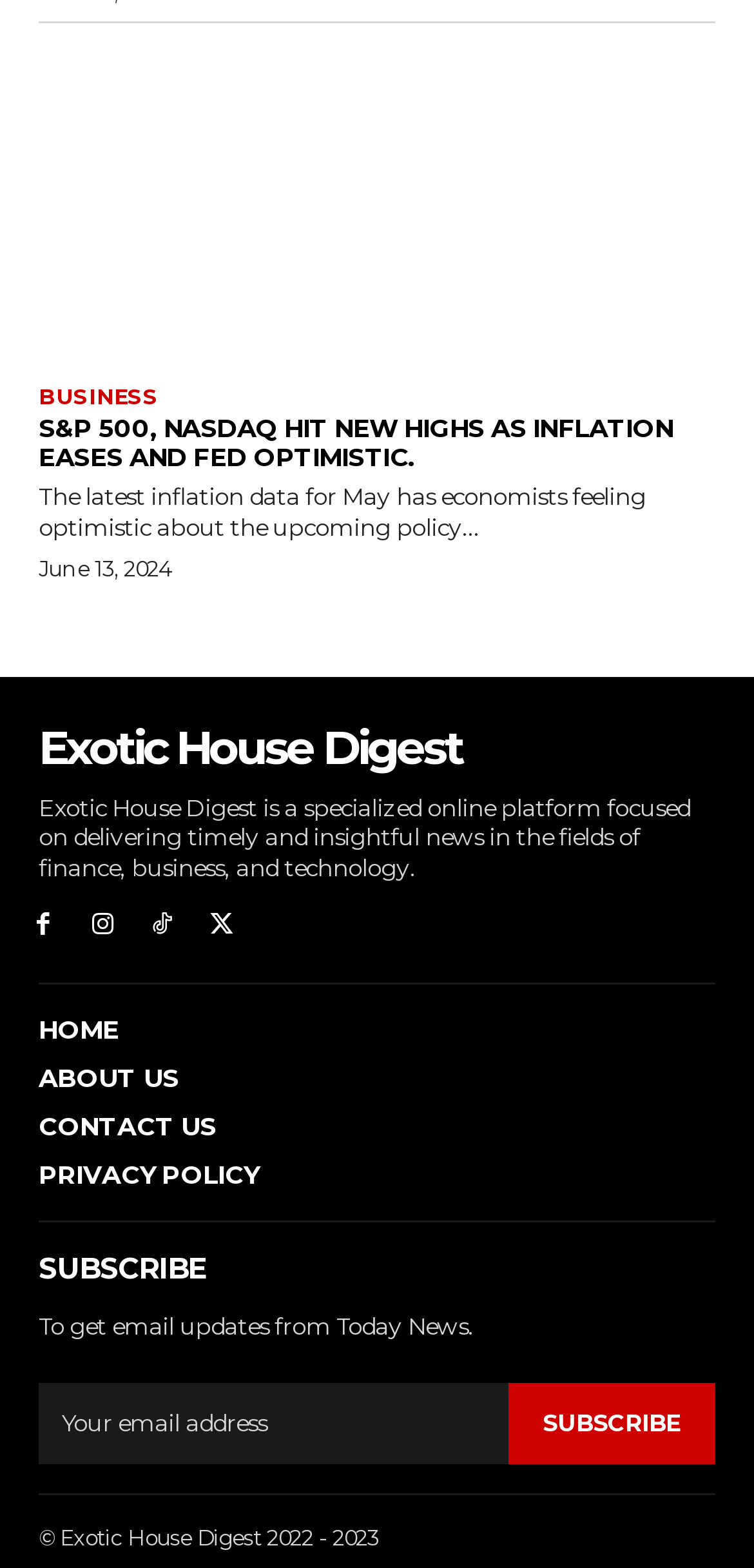Provide the bounding box coordinates of the section that needs to be clicked to accomplish the following instruction: "Subscribe to get email updates."

[0.674, 0.882, 0.949, 0.933]